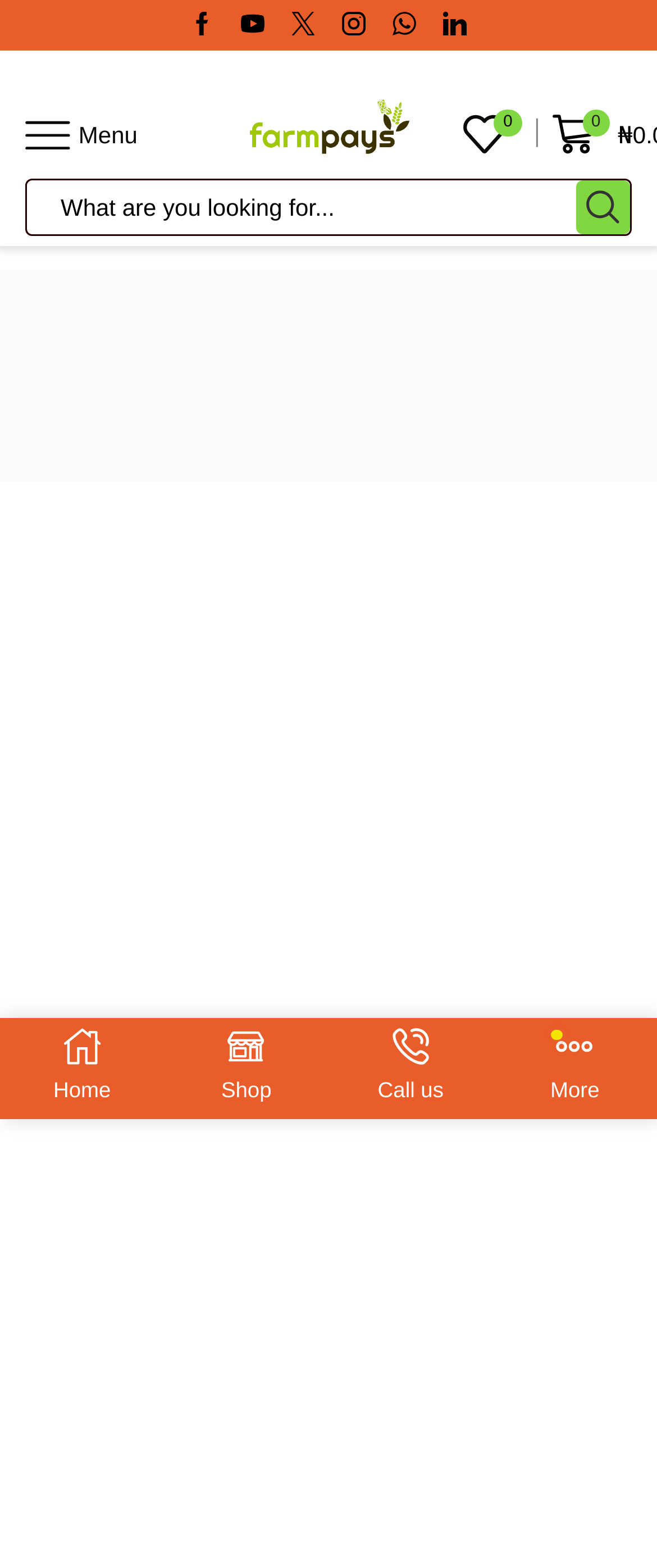Identify the bounding box coordinates of the clickable region necessary to fulfill the following instruction: "view funding rounds". The bounding box coordinates should be four float numbers between 0 and 1, i.e., [left, top, right, bottom].

None